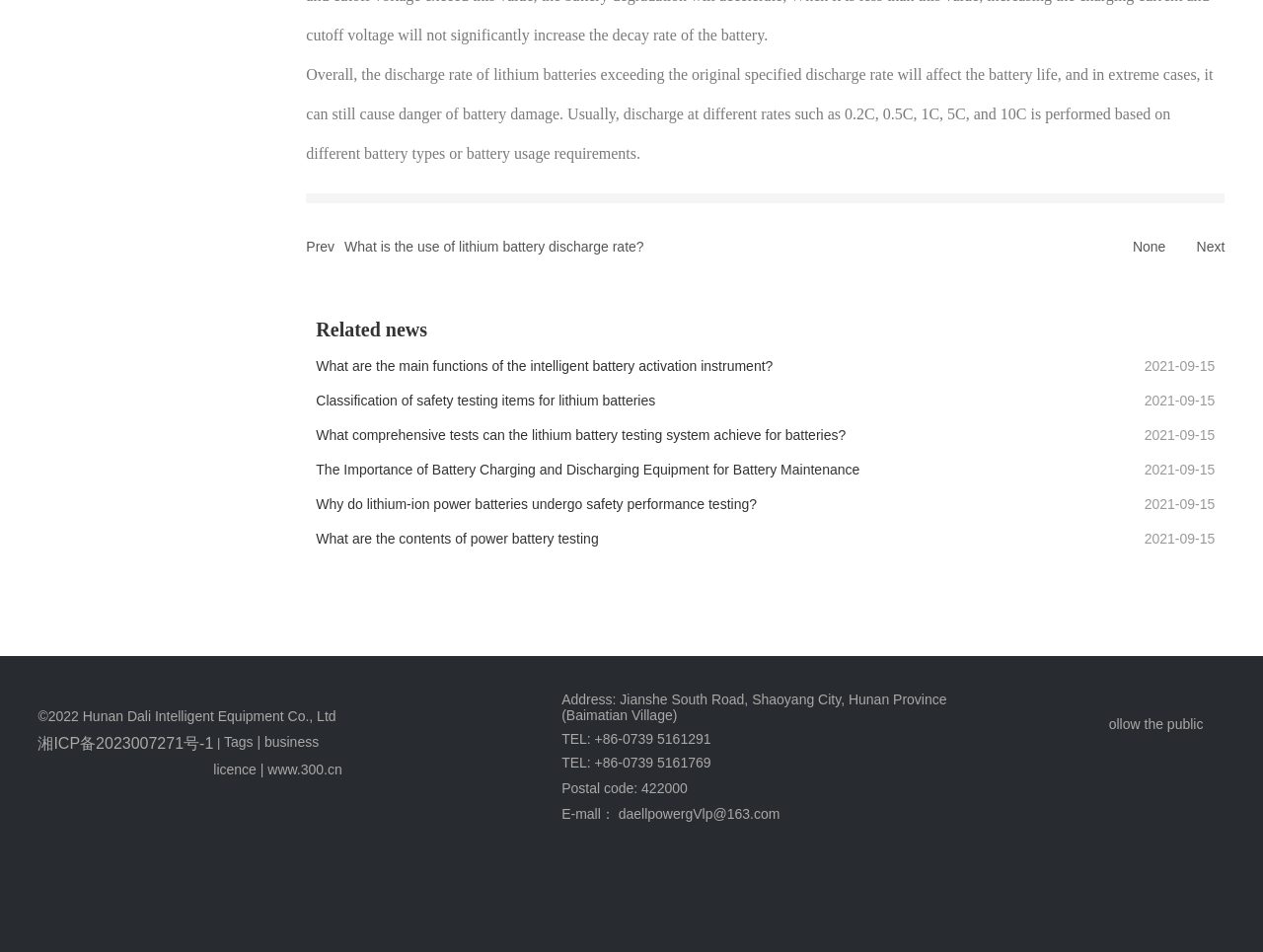Determine the bounding box coordinates in the format (top-left x, top-left y, bottom-right x, bottom-right y). Ensure all values are floating point numbers between 0 and 1. Identify the bounding box of the UI element described by: 湘ICP备2023007271号-1

[0.03, 0.772, 0.169, 0.79]